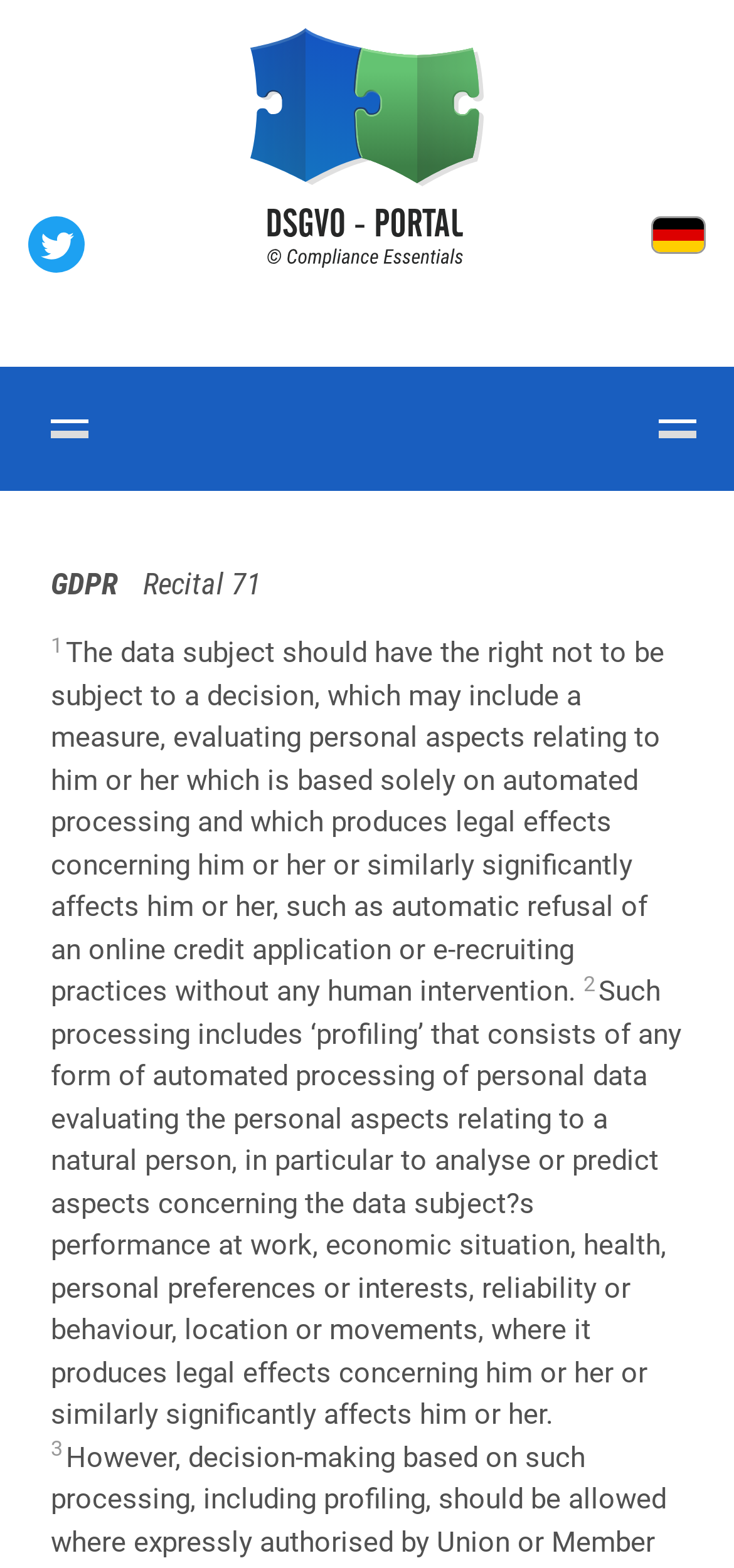What is profiling?
Can you provide a detailed and comprehensive answer to the question?

Profiling is a form of automated processing of personal data, which evaluates the personal aspects relating to a natural person, in particular to analyse or predict aspects concerning the data subject's performance at work, economic situation, health, personal preferences or interests, reliability or behaviour, location or movements, where it produces legal effects concerning him or her or similarly significantly affects him or her.